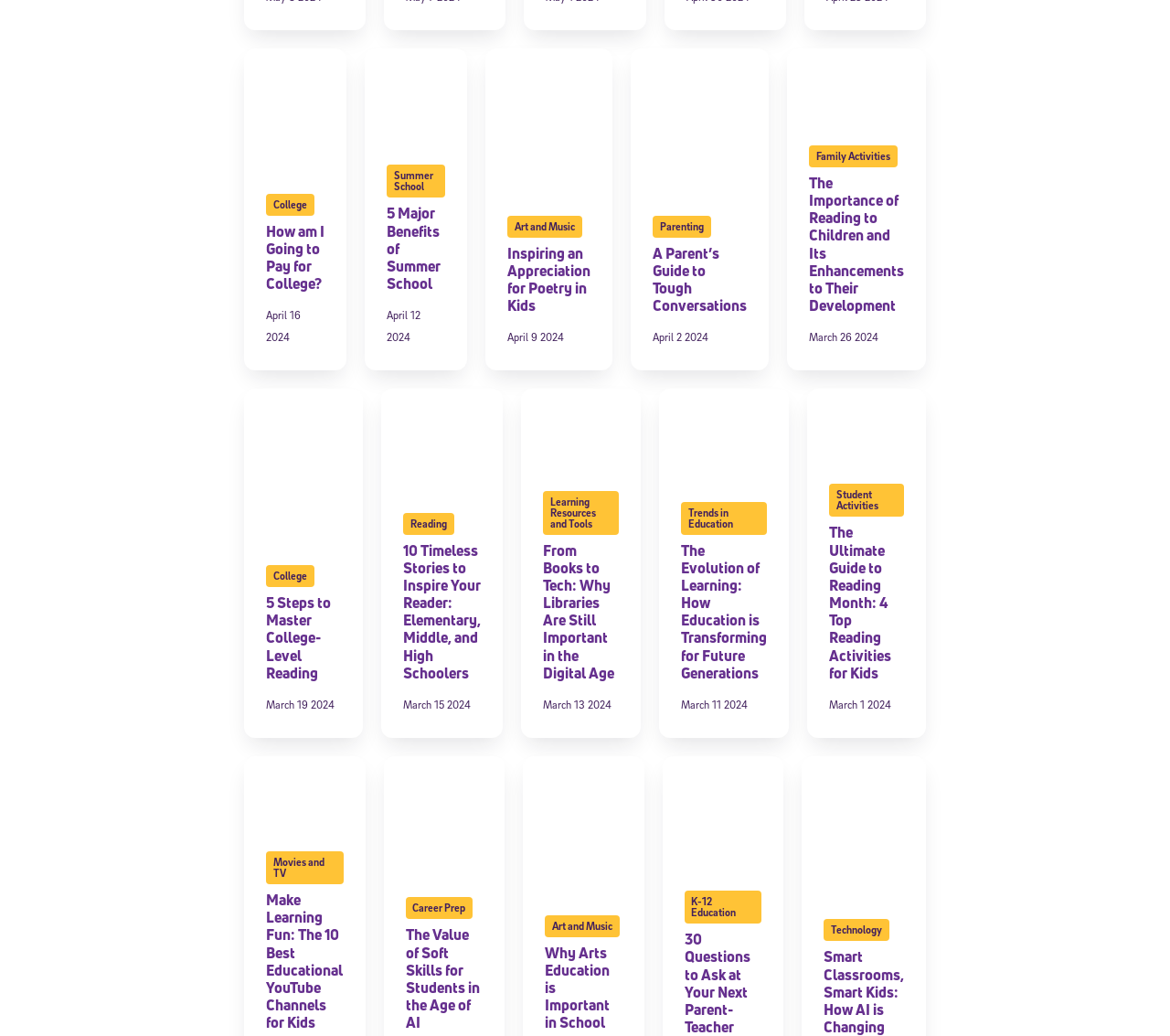How many articles are there on the webpage?
Identify the answer in the screenshot and reply with a single word or phrase.

10